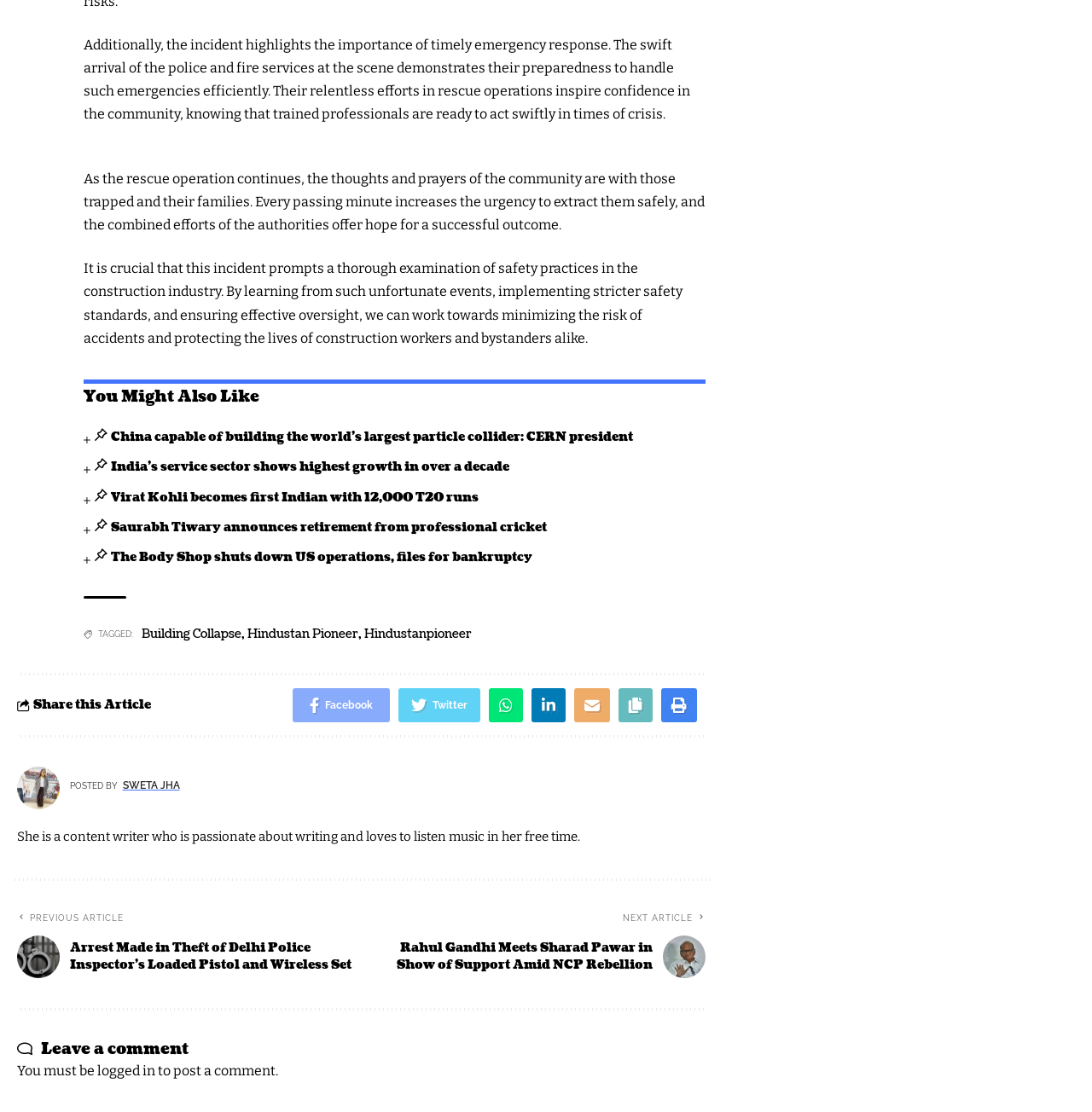Kindly determine the bounding box coordinates of the area that needs to be clicked to fulfill this instruction: "Click on the link to read about China building the world’s largest particle collider".

[0.087, 0.386, 0.579, 0.4]